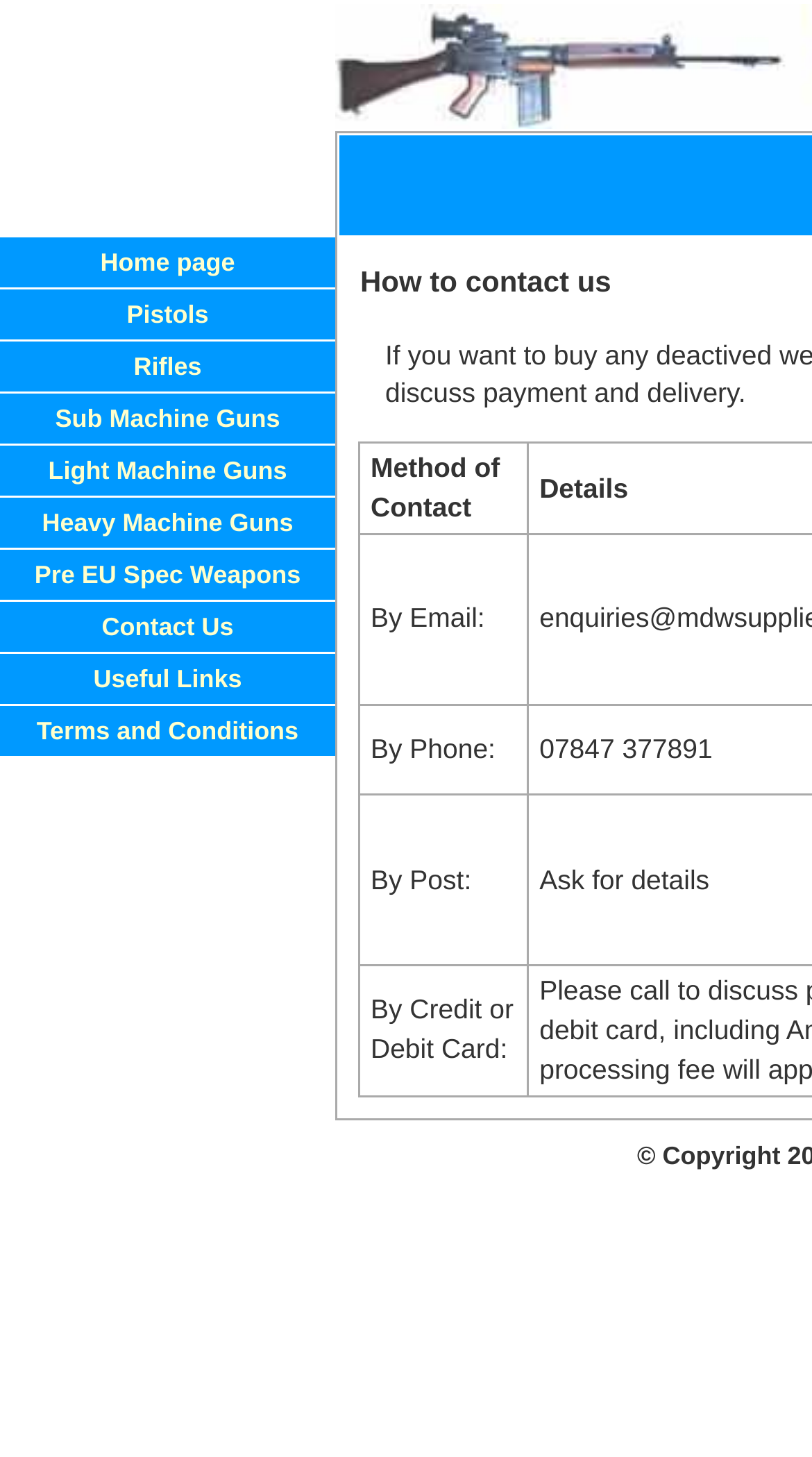Provide your answer to the question using just one word or phrase: How many methods of contact are listed?

5